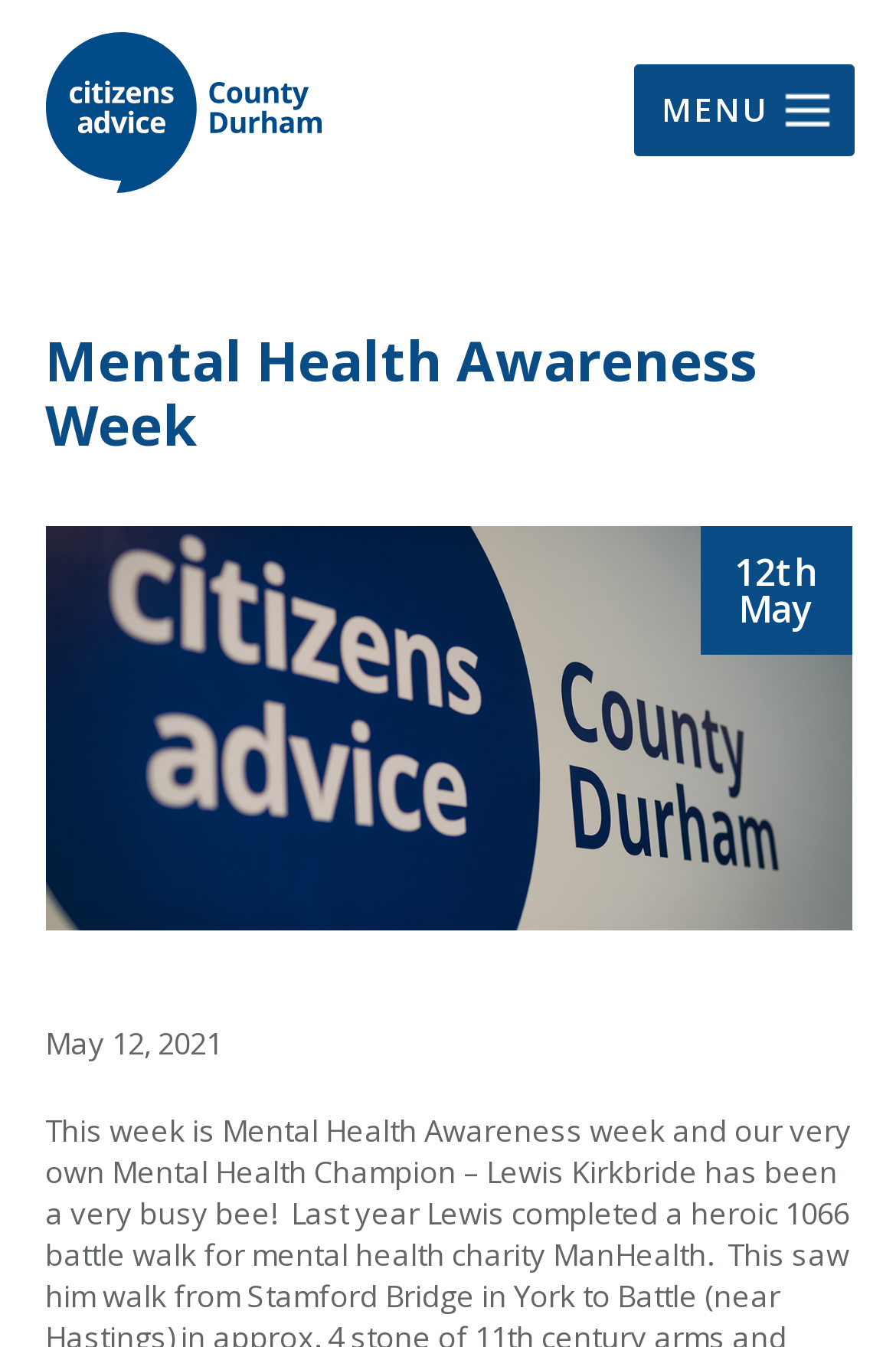What is the date of the event?
Utilize the information in the image to give a detailed answer to the question.

I found the date of the event by looking at the static text at the bottom of the webpage, which says 'May 12, 2021'.